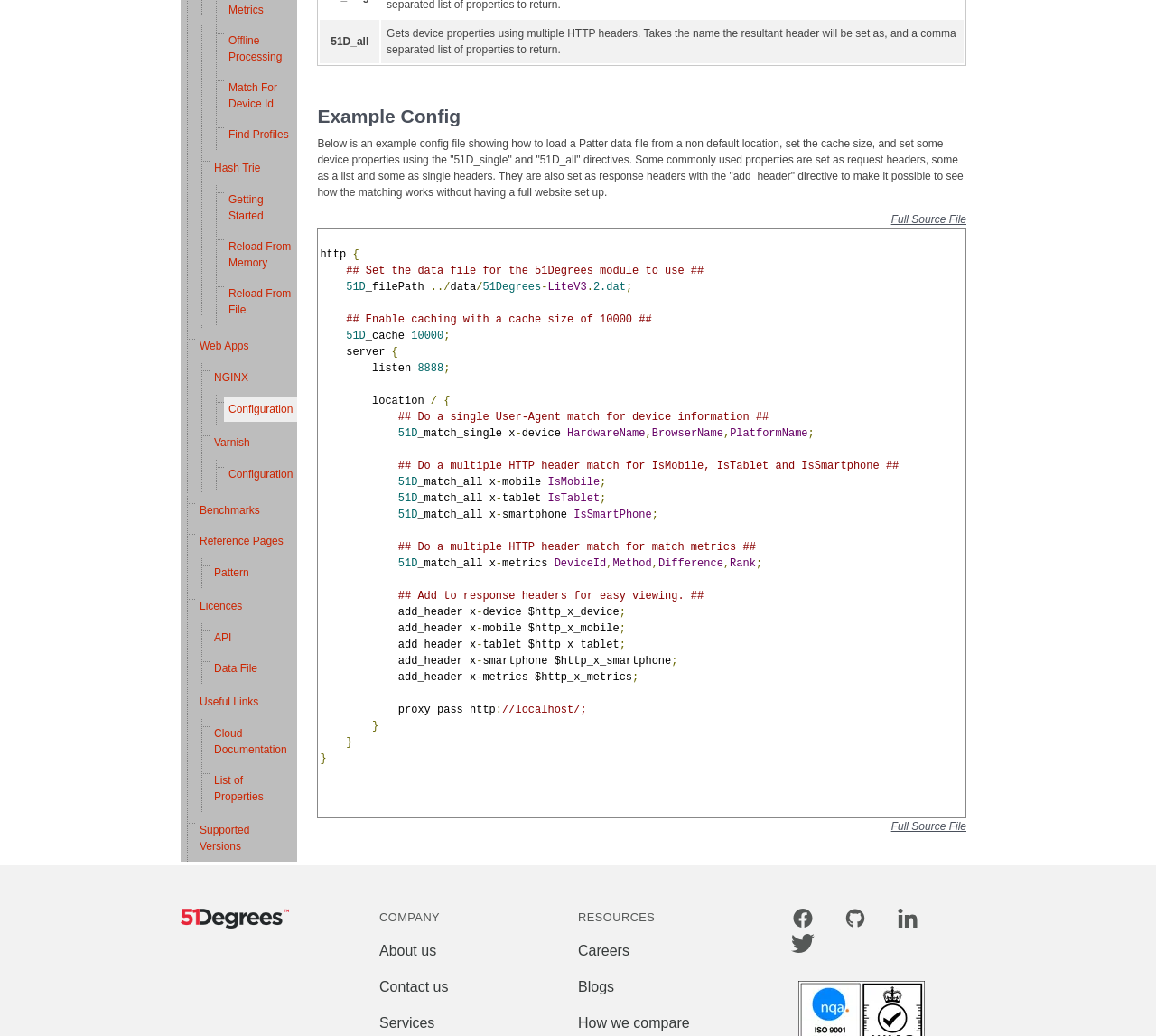Determine the bounding box for the UI element that matches this description: "Cloud Documentation".

[0.181, 0.696, 0.257, 0.736]